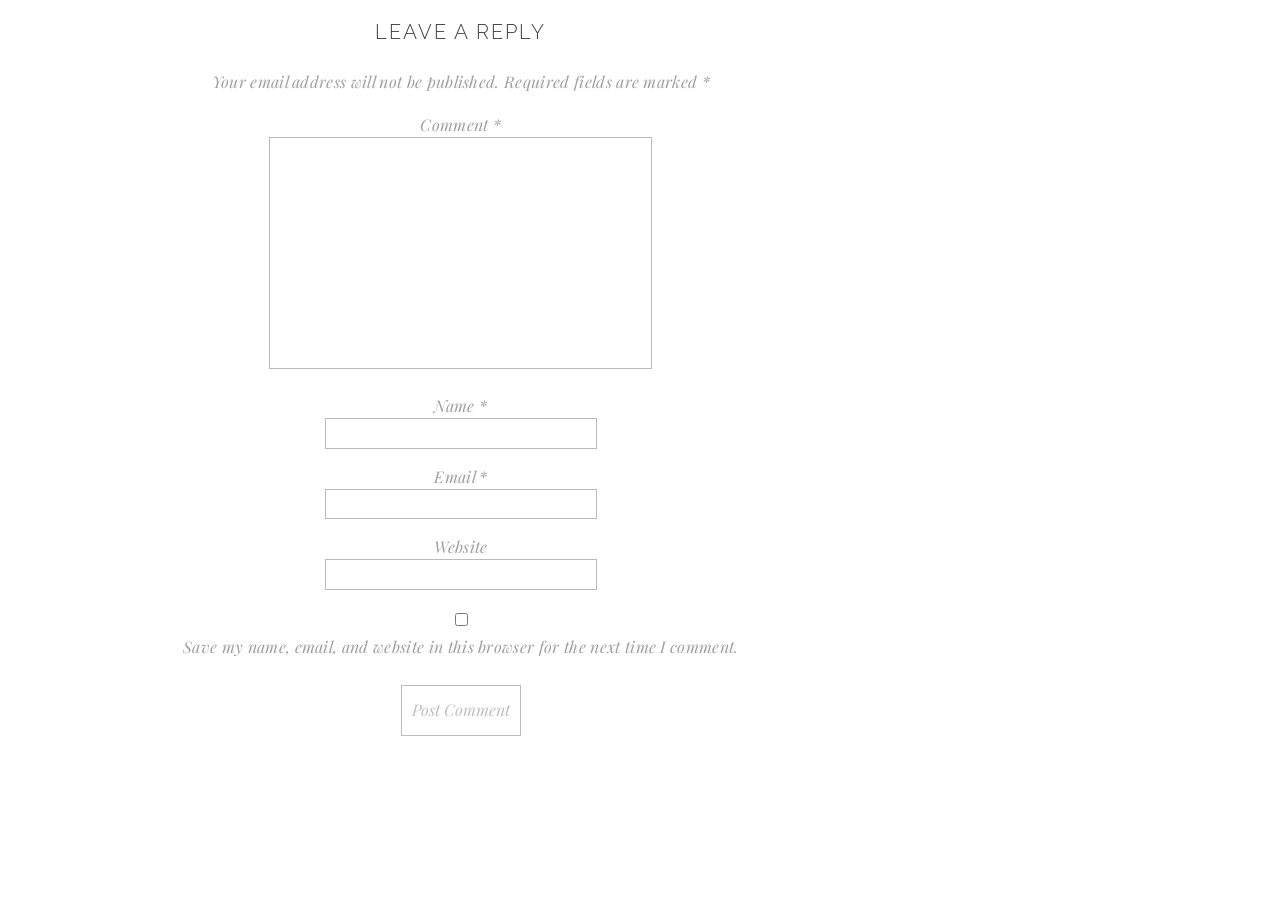Answer the question below using just one word or a short phrase: 
What is required to post a comment?

Name, Email, Comment